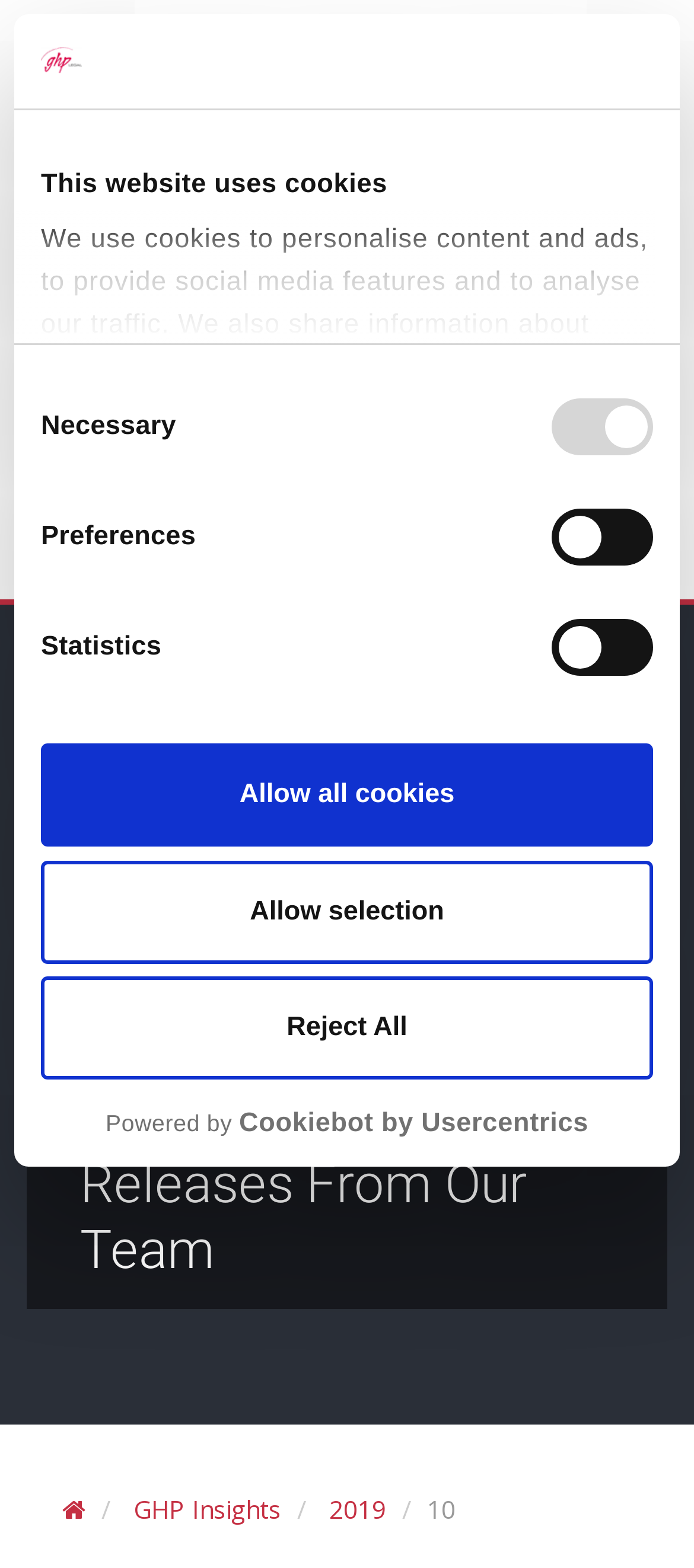What is the purpose of the 'Consent' tabpanel?
Based on the image, answer the question in a detailed manner.

The 'Consent' tabpanel is used to obtain user consent for the use of cookies on the website, with options to select which types of cookies to allow.